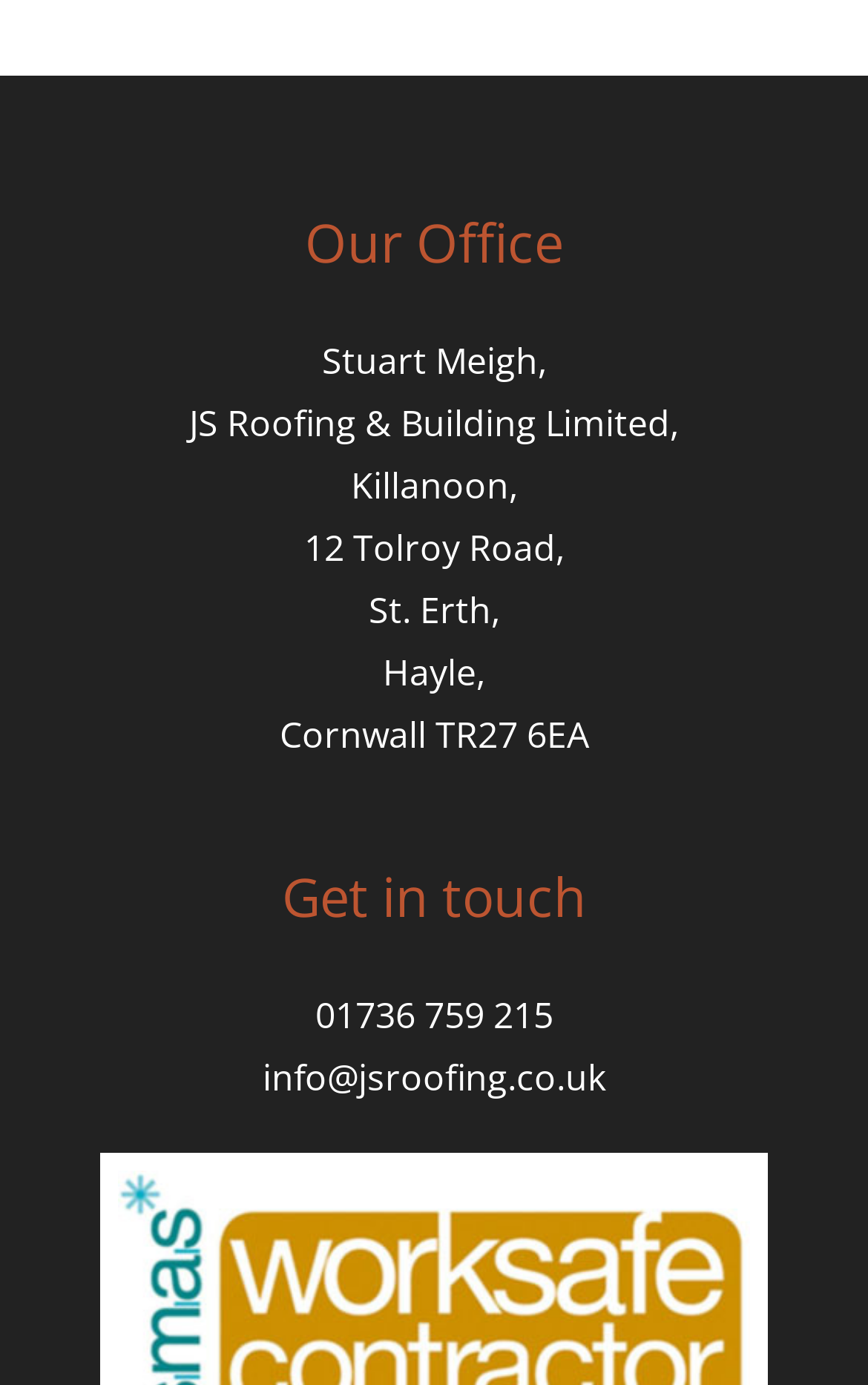What is the phone number?
Carefully analyze the image and provide a thorough answer to the question.

The phone number can be found in the link element '01736 759 215' which is located under the 'Get in touch' heading.